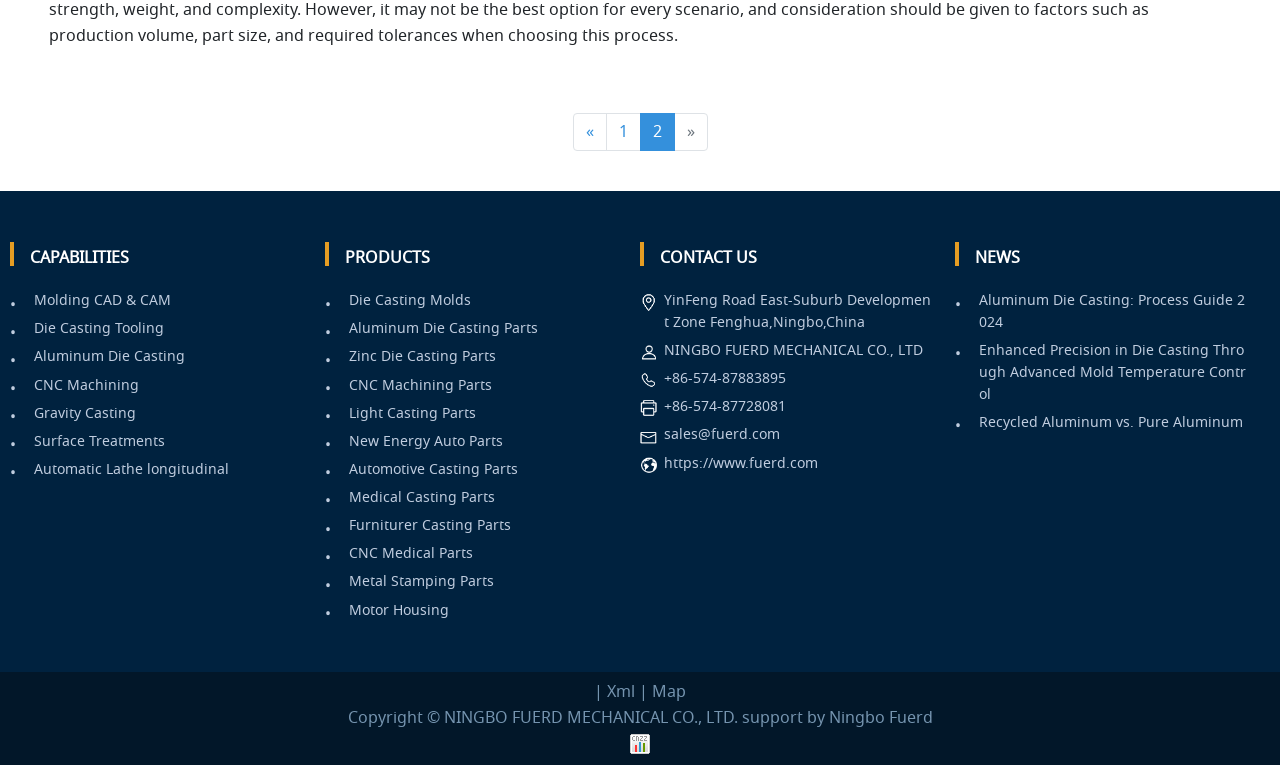Using the format (top-left x, top-left y, bottom-right x, bottom-right y), provide the bounding box coordinates for the described UI element. All values should be floating point numbers between 0 and 1: Ningbo Fuerd

[0.647, 0.923, 0.729, 0.954]